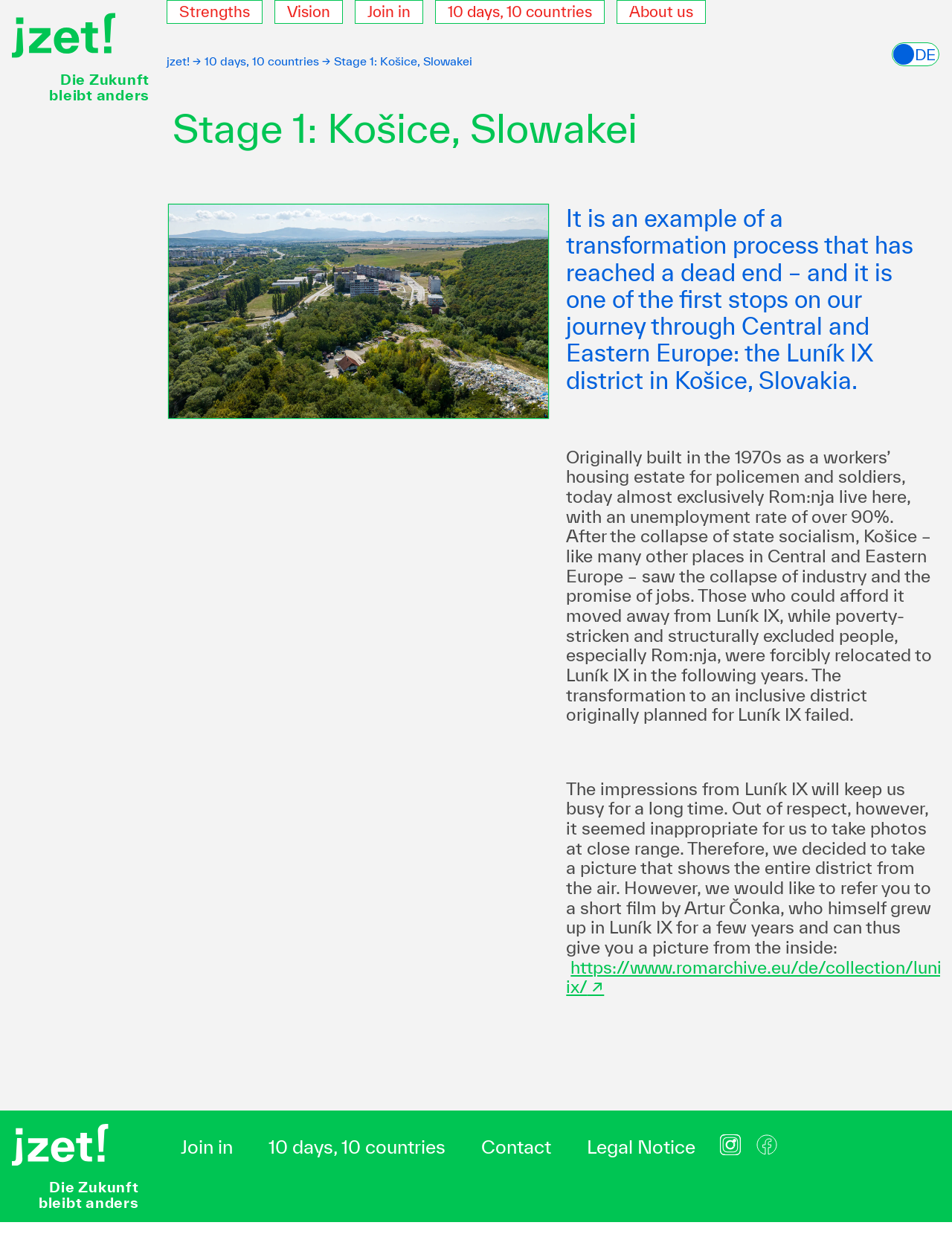Please find the bounding box coordinates of the section that needs to be clicked to achieve this instruction: "Click on the 'Strengths' link".

[0.175, 0.01, 0.276, 0.029]